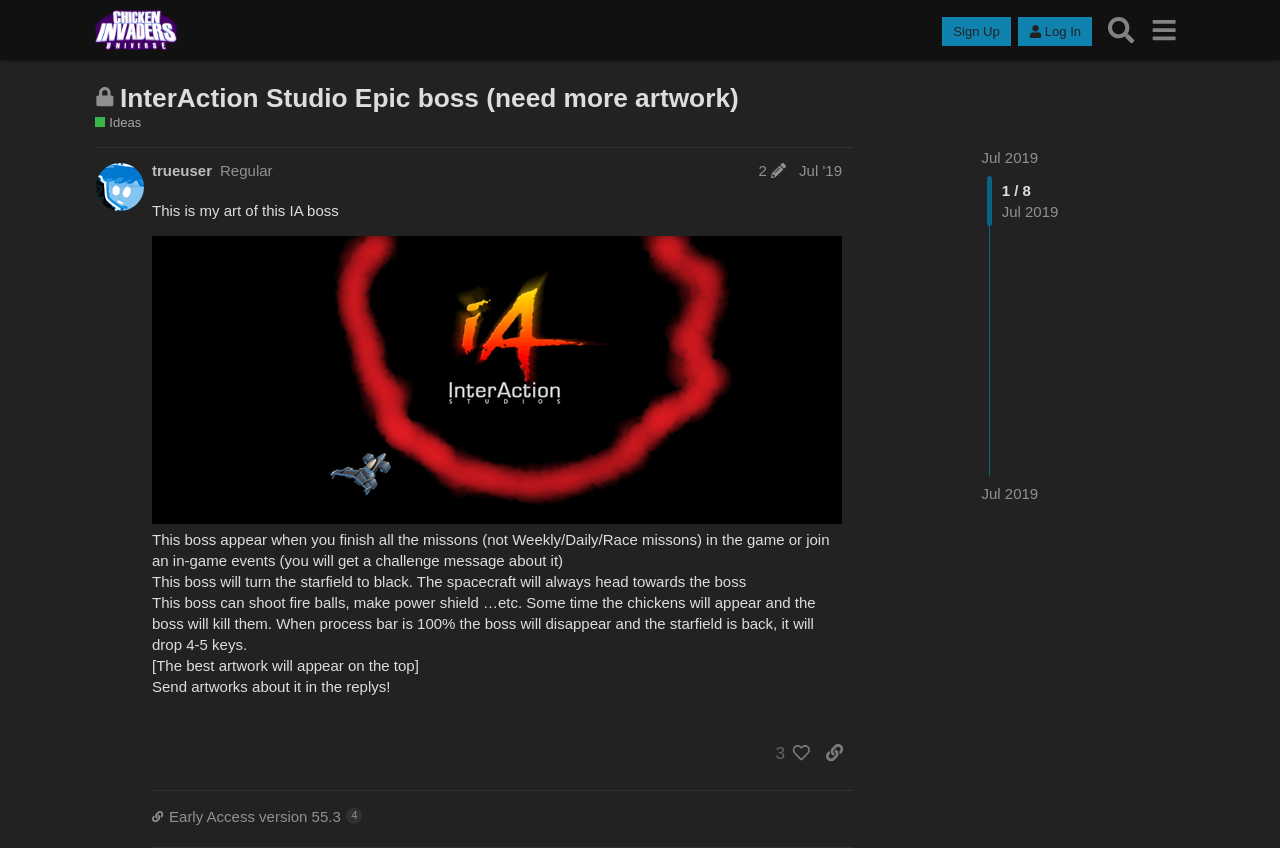Articulate a detailed summary of the webpage's content and design.

This webpage appears to be a forum discussion thread about a game, specifically a topic about creating artwork for an epic boss in the game. At the top of the page, there is a header section with a link to "Chicken Invaders Universe" and an image of the same name. Below this, there are buttons for "Sign Up", "Log In", and "Search".

The main content of the page is a discussion thread with a heading that indicates the topic is closed and no longer accepts new replies. The topic title is "InterAction Studio Epic boss (need more artwork)". Below this, there is a link to "Ideas" with a brief description of where users can share their ideas about the game.

The main post in the thread is from a user named "trueuser" and contains several paragraphs of text describing the epic boss, including its behavior and characteristics. The post also includes a link to an image file named "Ch%C6%B0a%20co%CC%81%20t%C3%AAn Chưa có tên.png" which is likely an image of the boss.

Below the main post, there are several buttons and links, including a button to view who liked the post, a button to share a link to the post, and a link to an "Early Access version 55.3 4" topic. There are also several static text elements with additional information about the boss and the game.

Overall, the page has a simple layout with a focus on the discussion thread and the main post describing the epic boss.